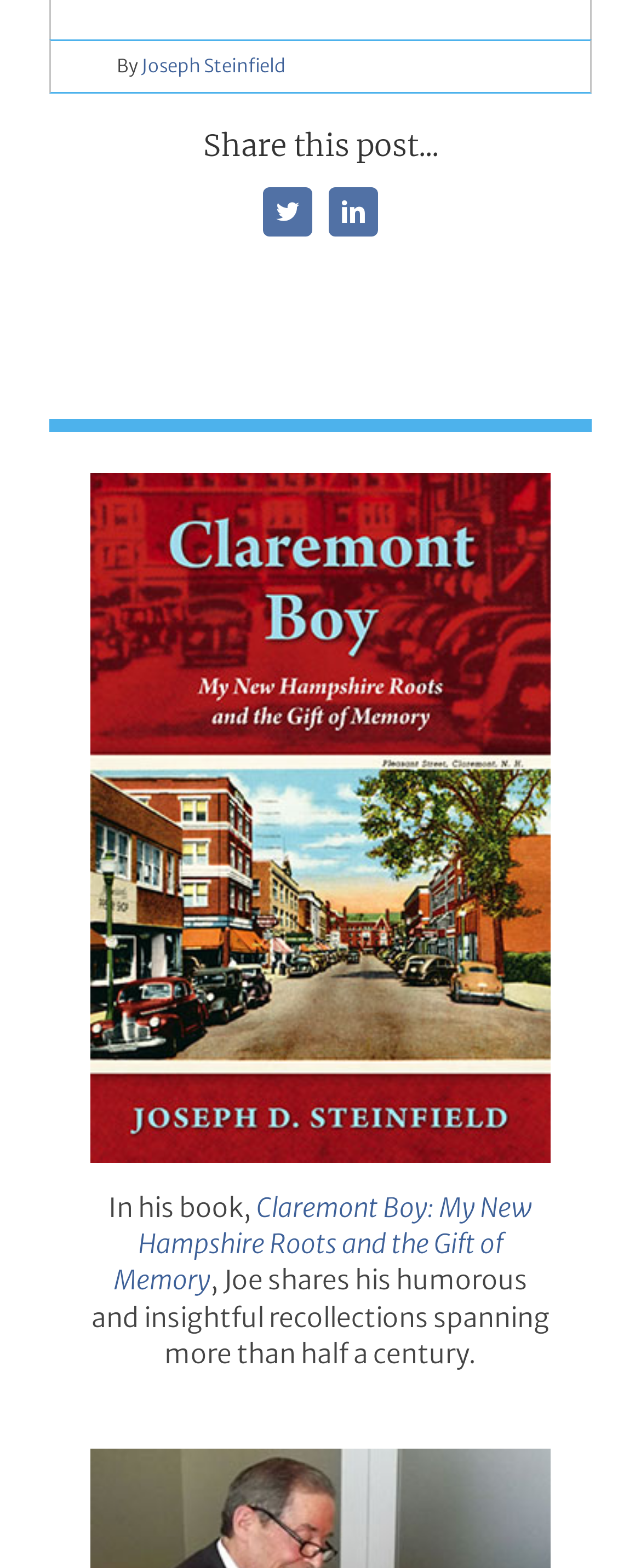Utilize the details in the image to thoroughly answer the following question: What is the main topic of the book?

The main topic of the book can be inferred by reading the static text element that describes the book, which mentions that the author shares 'his humorous and insightful recollections spanning more than half a century'.